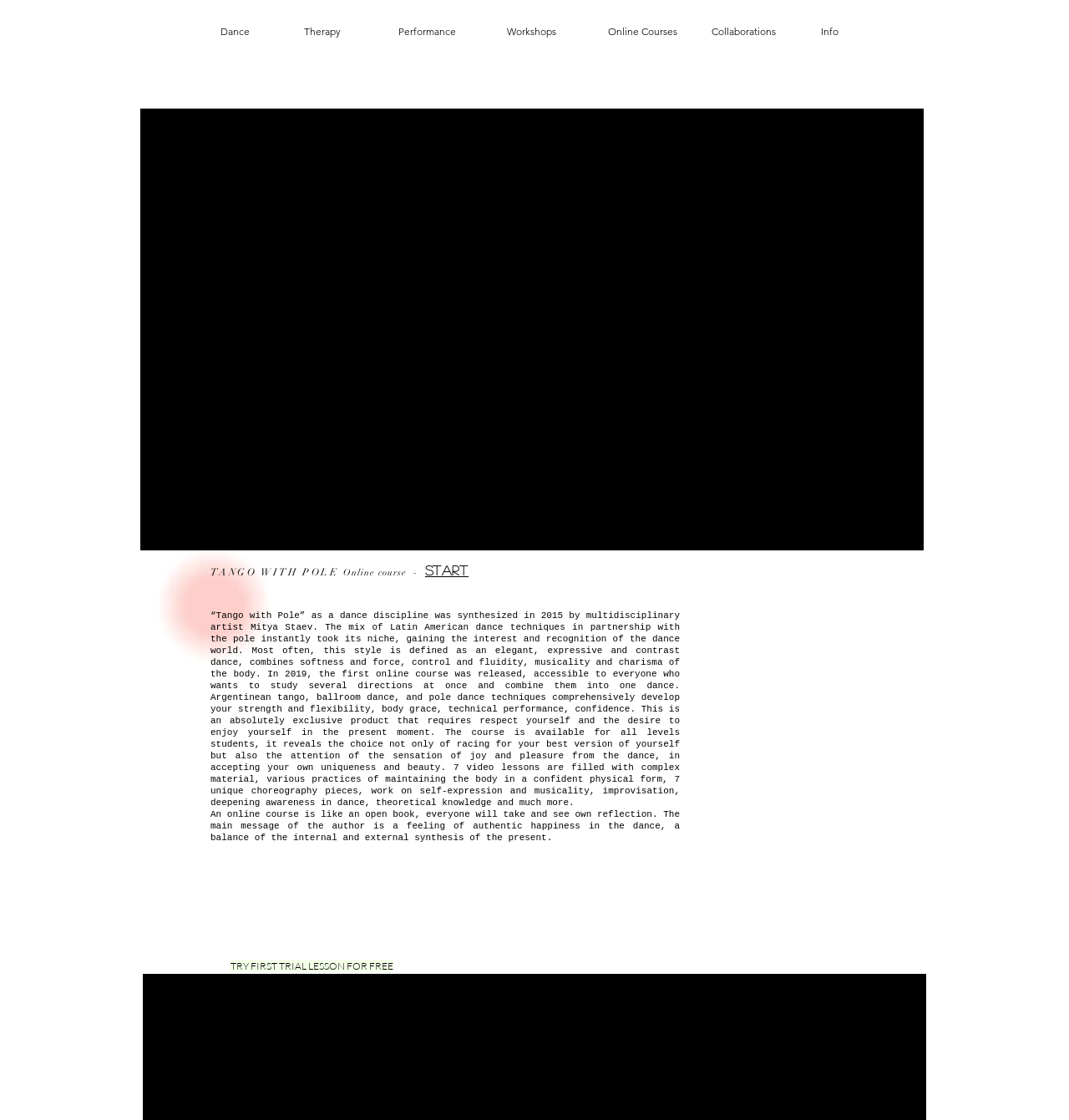Generate an in-depth caption that captures all aspects of the webpage.

The webpage is about "Tango with Pole" by Mitya Staev, a dance discipline that combines Latin American dance techniques with pole dancing. At the top of the page, there are six headings: "Dance", "Therapy", "Performance", "Workshops", "Online Courses", and "Collaborations", each with a corresponding link. These headings are evenly spaced and span across the top of the page.

Below the headings, there is a large image on the left side of the page, taking up about a quarter of the screen. The image is accompanied by a few links, including one to an online course and a "START" button.

The main content of the page is a long paragraph of text that describes the "Tango with Pole" dance discipline, its history, and its benefits. The text is divided into two sections, with the first section describing the dance style and its characteristics, and the second section discussing the online course and its focus on self-expression and joy.

At the bottom of the page, there is a heading that reads "TRY FIRST TRIAL LESSON FOR FREE", with a prominent font size and position.